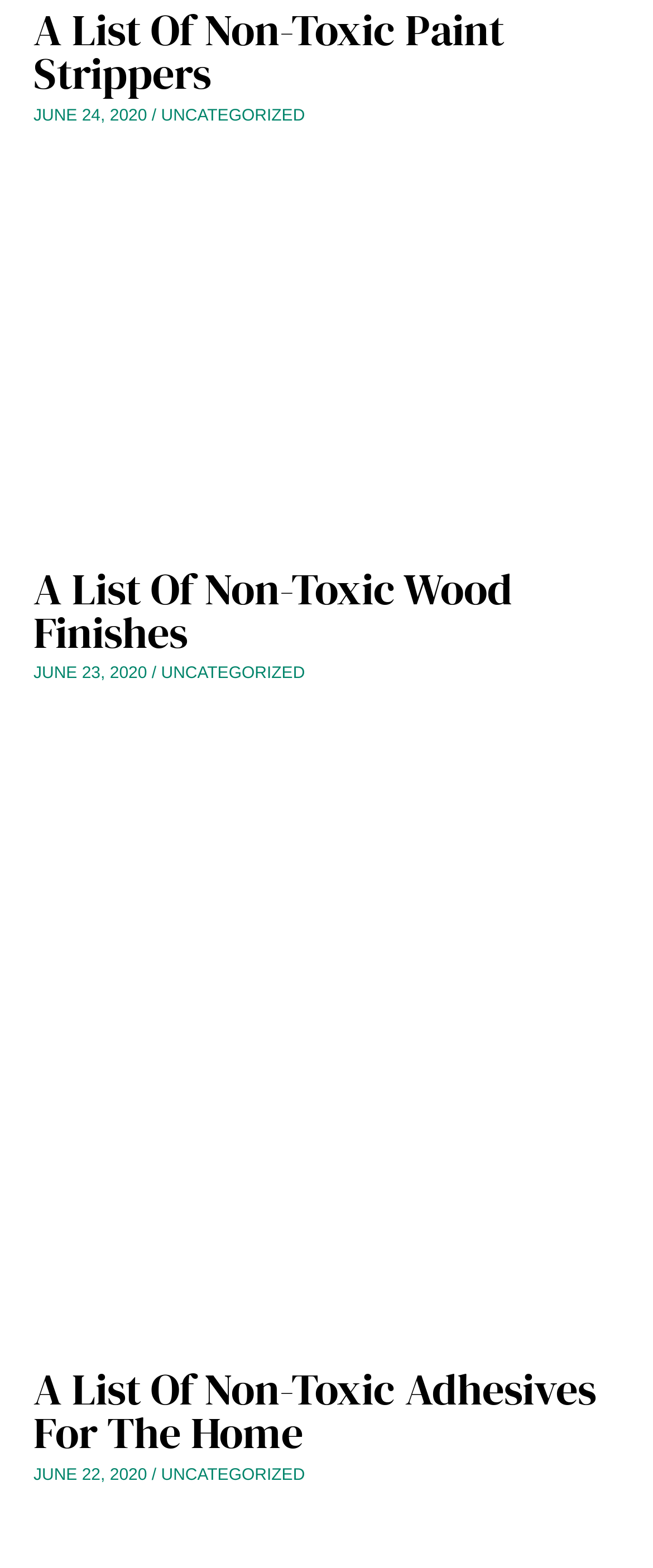Are the articles on this webpage related to home improvement? Analyze the screenshot and reply with just one word or a short phrase.

Yes